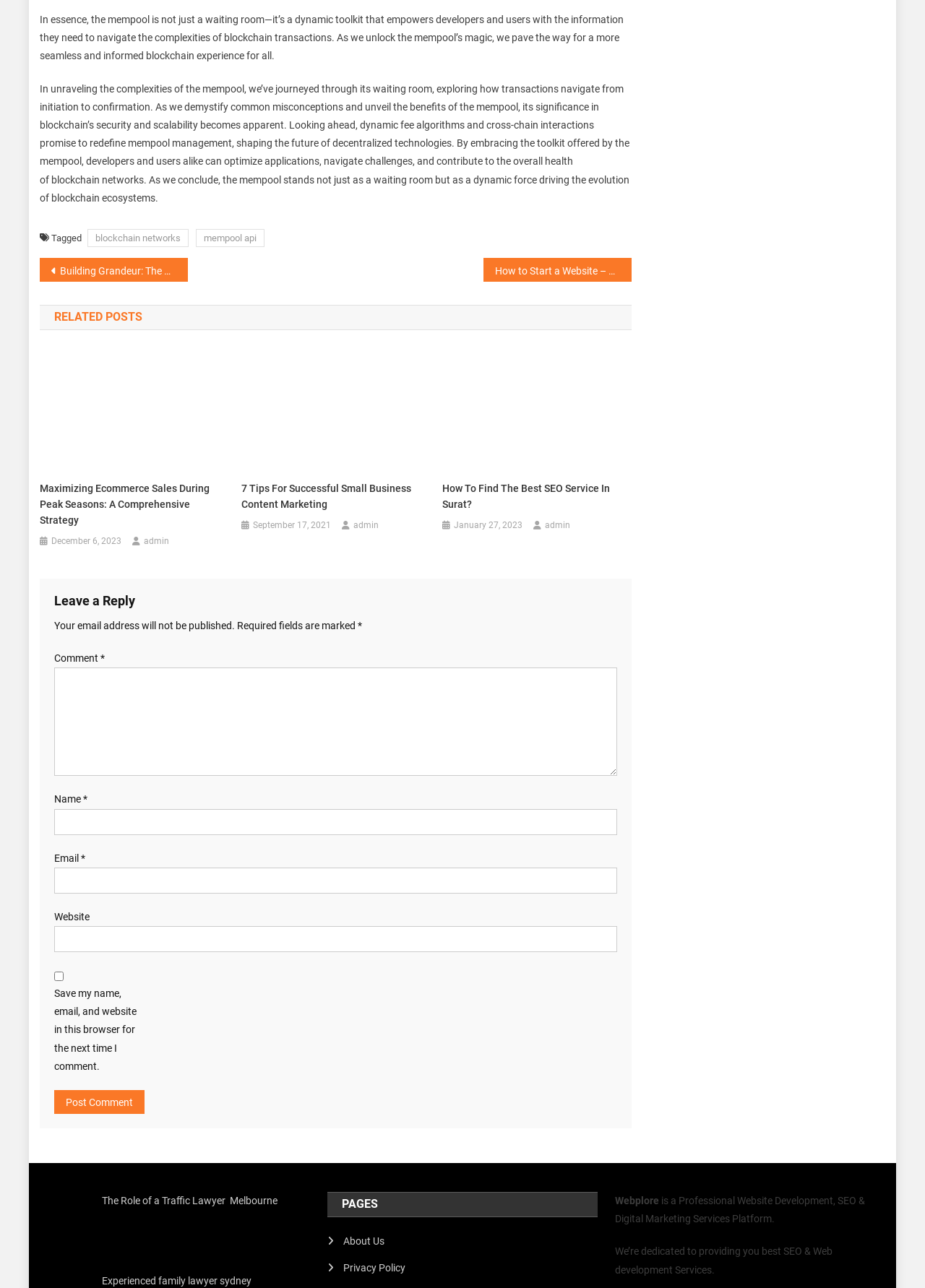Respond to the question below with a single word or phrase:
What is the topic of the first article?

Mempool